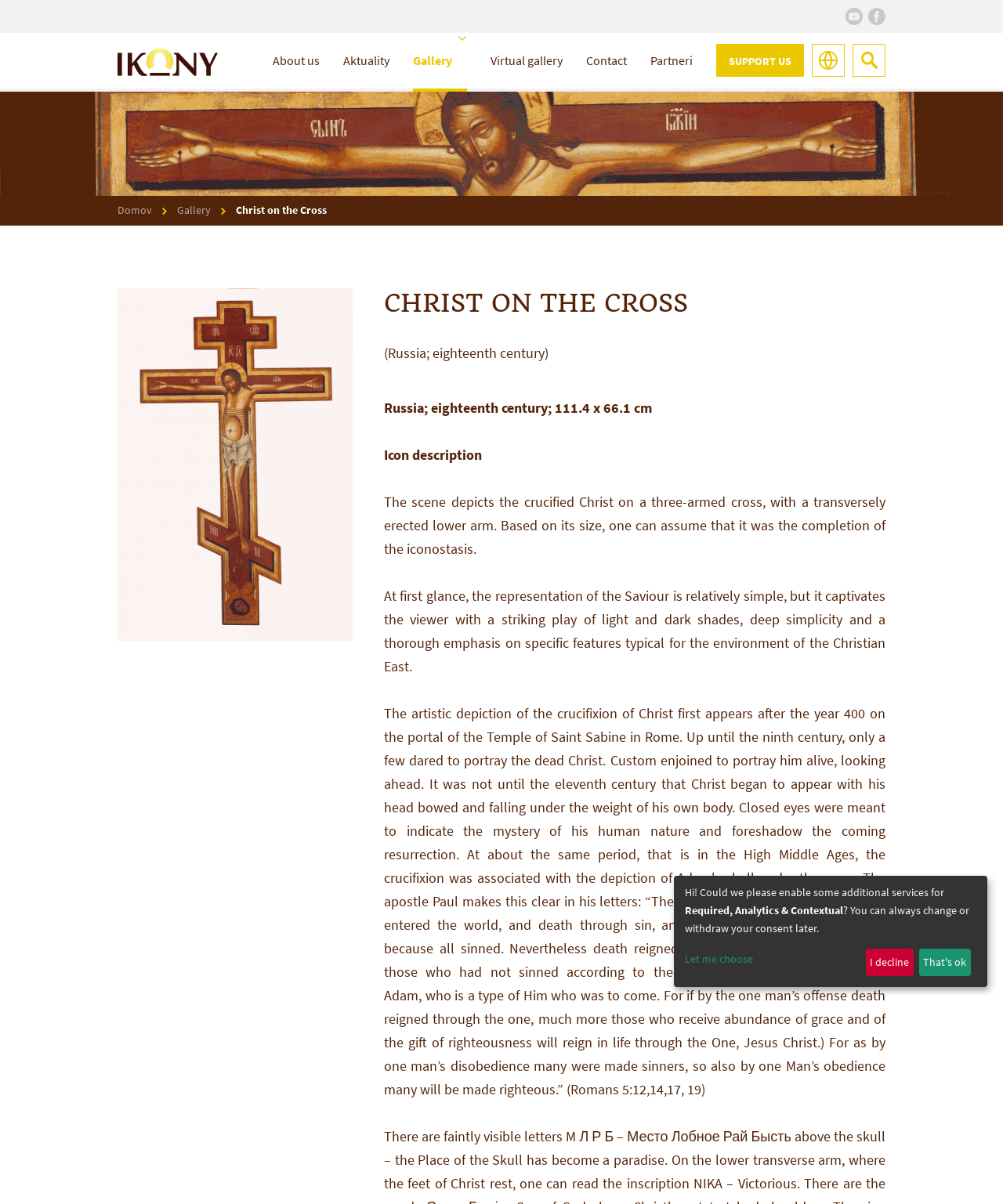Provide the bounding box coordinates in the format (top-left x, top-left y, bottom-right x, bottom-right y). All values are floating point numbers between 0 and 1. Determine the bounding box coordinate of the UI element described as: Gallery

[0.177, 0.163, 0.21, 0.188]